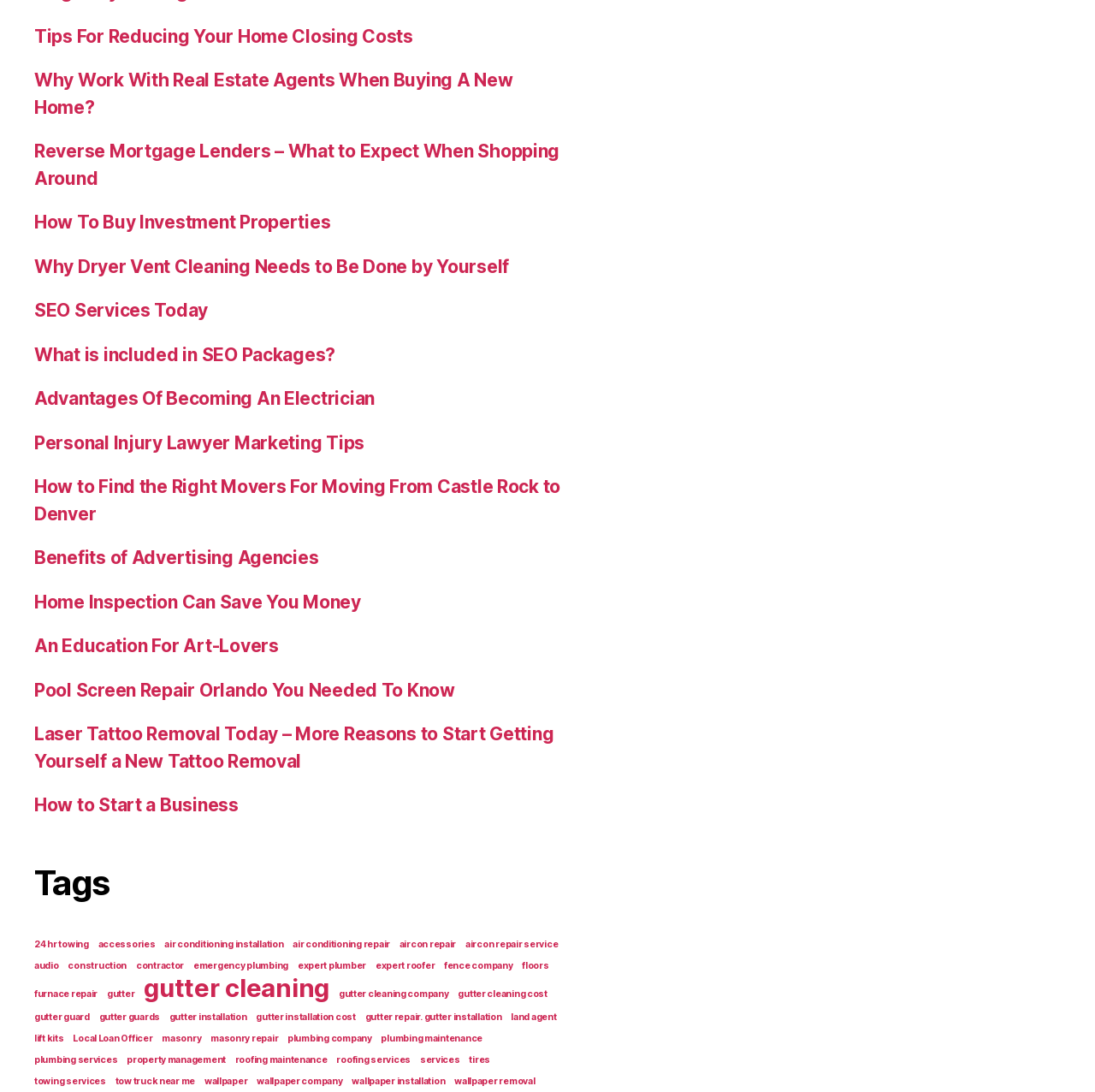Identify the bounding box coordinates of the area you need to click to perform the following instruction: "Read about 'How to Find the Right Movers For Moving From Castle Rock to Denver'".

[0.031, 0.436, 0.512, 0.48]